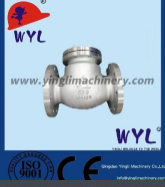Give a concise answer using one word or a phrase to the following question:
What is the purpose of the valve?

Preventing backflow